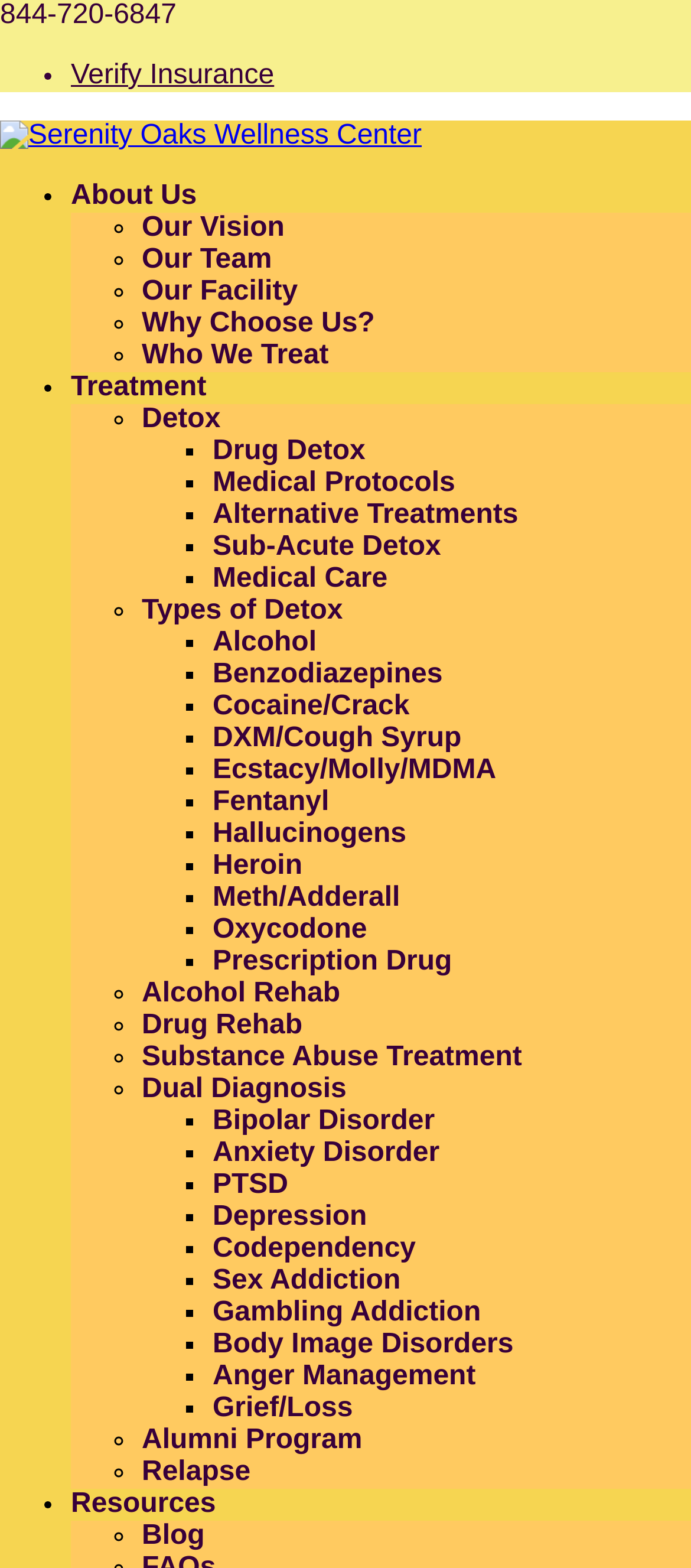What is the phone number to verify insurance?
Make sure to answer the question with a detailed and comprehensive explanation.

I found the phone number by looking at the static text element with the content '844-720-6847' at the top of the webpage.